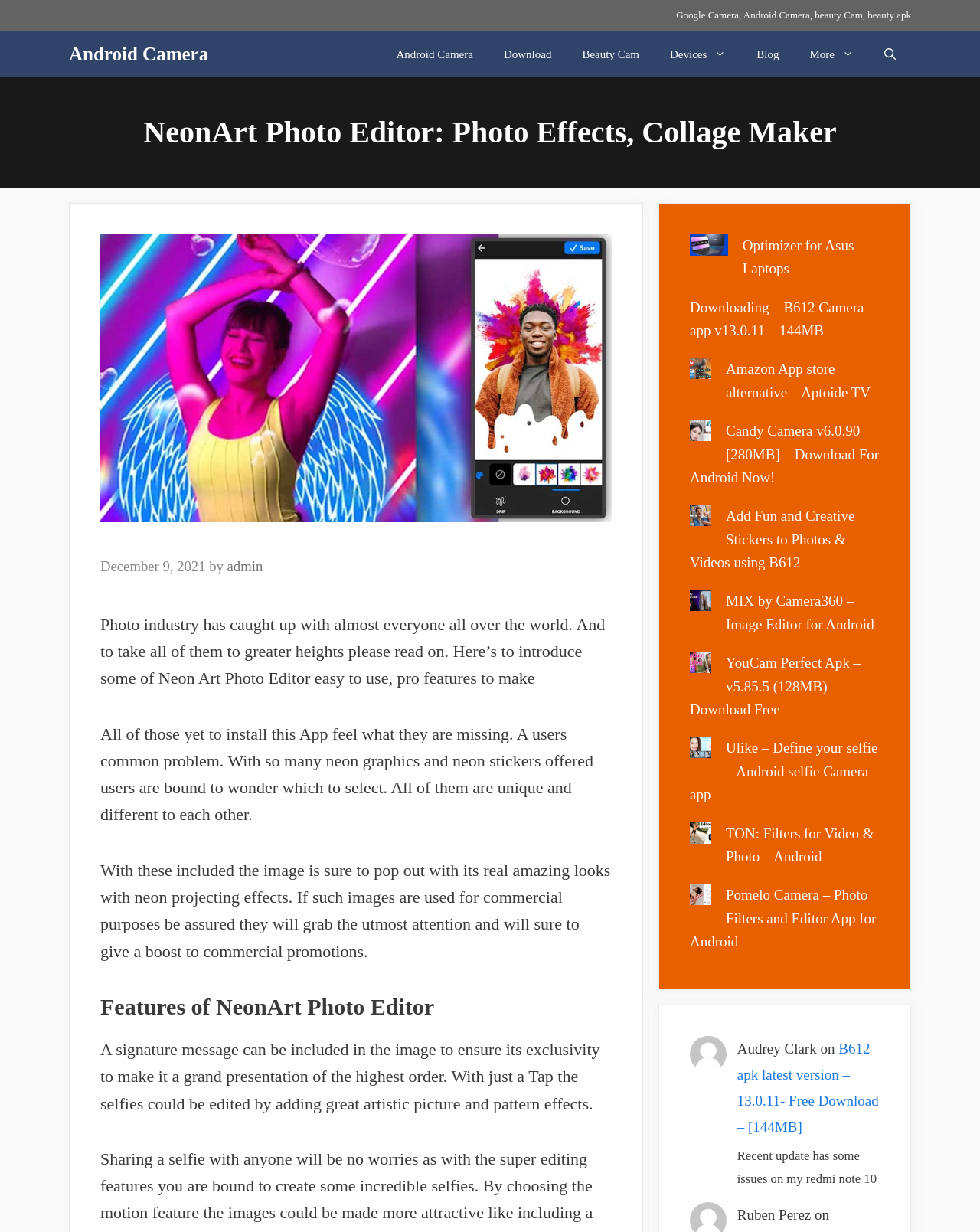How many images are there in the webpage?
Look at the image and respond with a one-word or short-phrase answer.

13